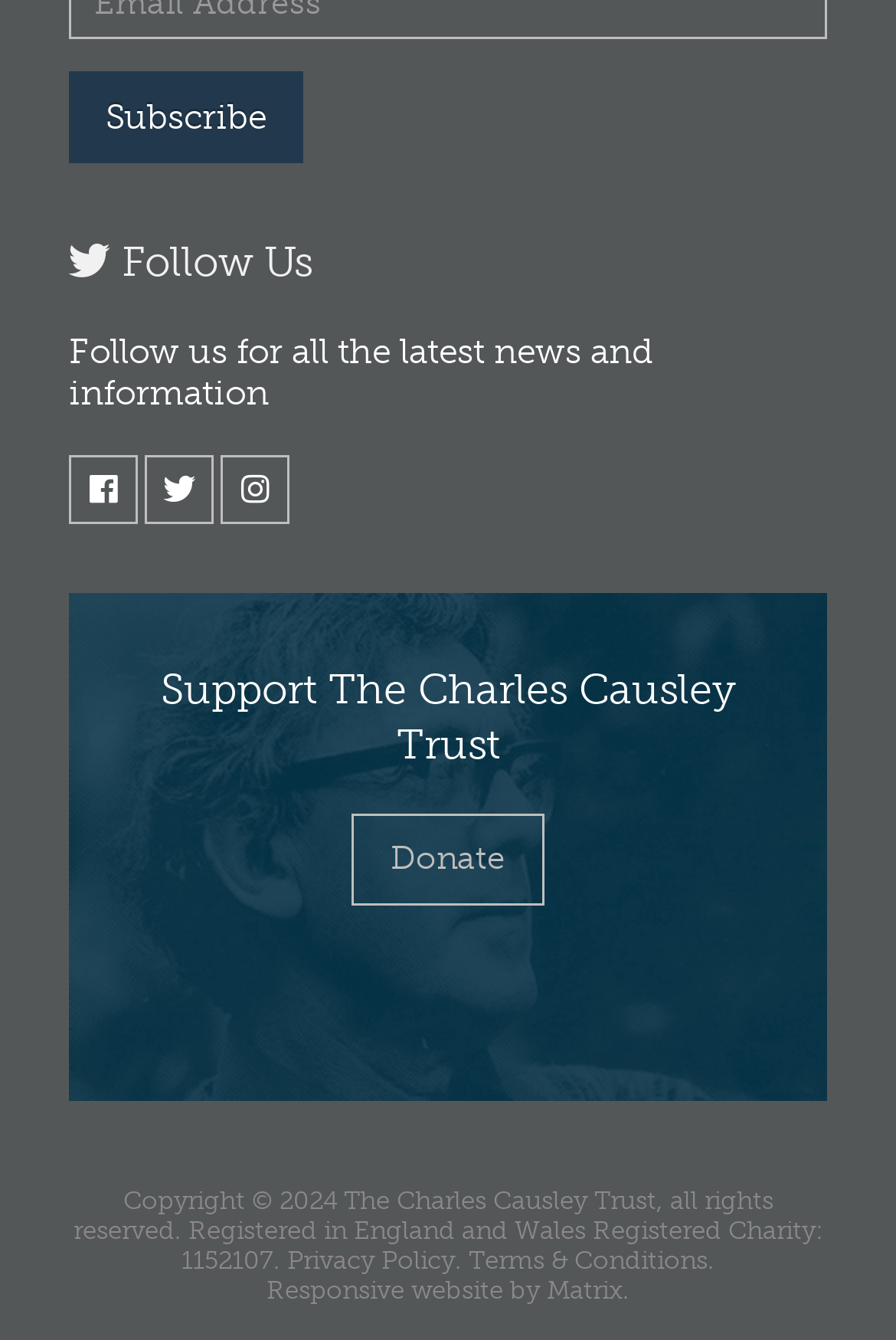Determine the bounding box coordinates of the target area to click to execute the following instruction: "Donate to the Charles Causley Trust."

[0.392, 0.607, 0.608, 0.676]